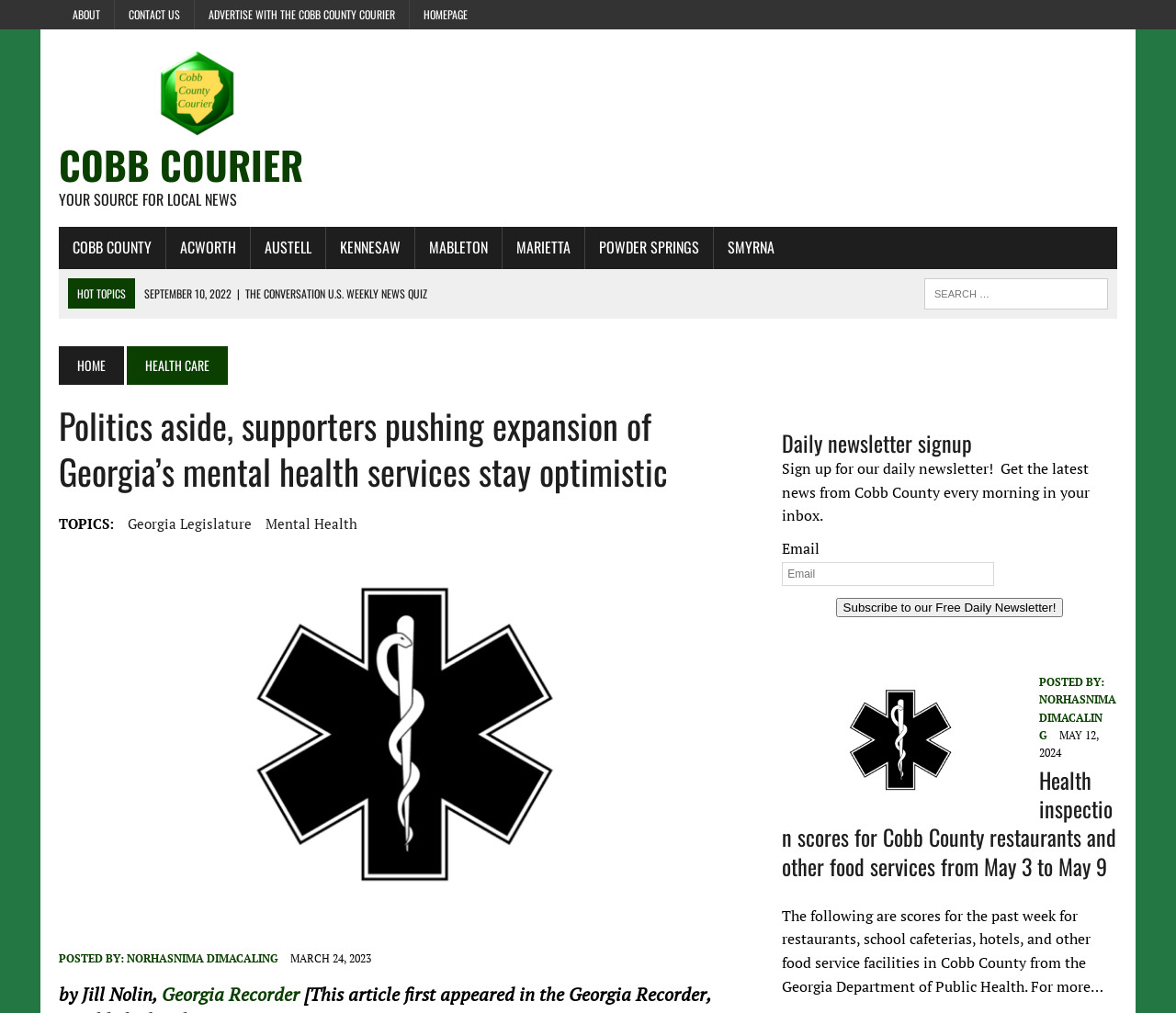What is the purpose of the section with the heading 'Daily newsletter signup'?
Provide a concise answer using a single word or phrase based on the image.

To sign up for daily newsletter